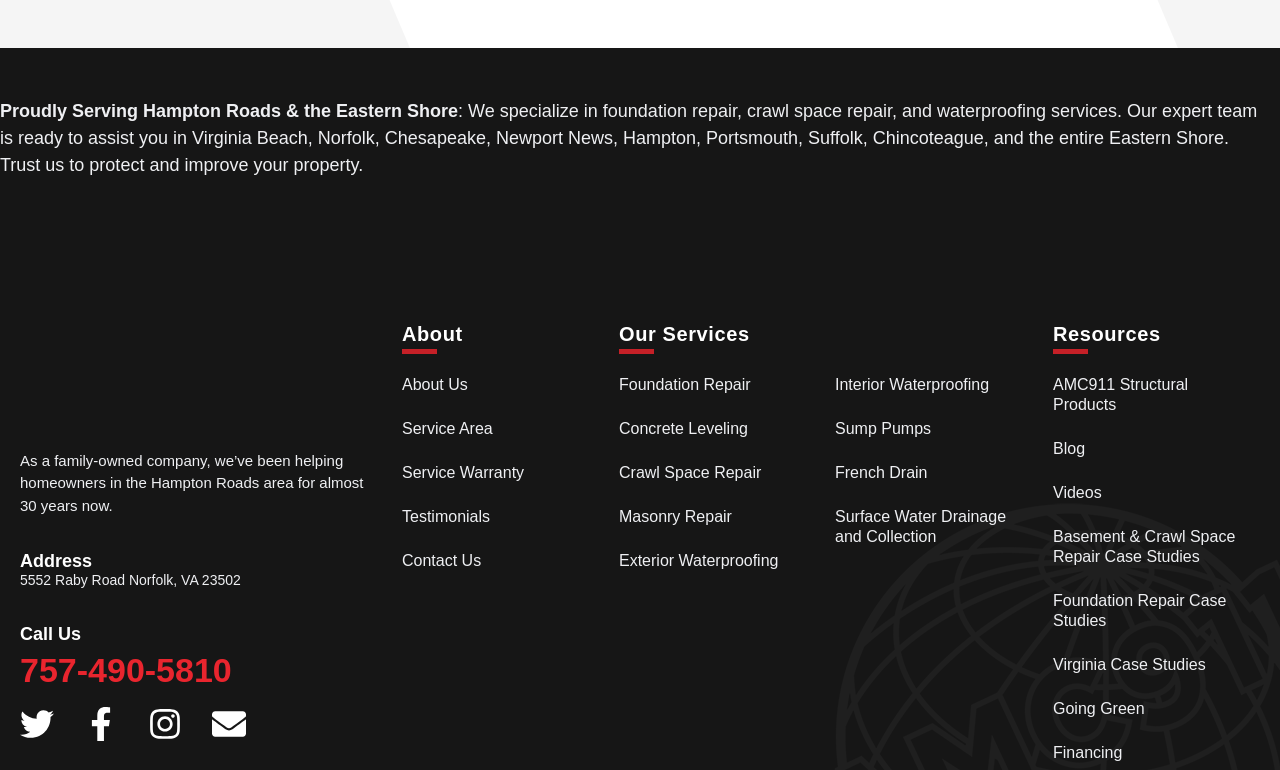What is the company's phone number?
Based on the screenshot, provide your answer in one word or phrase.

757-490-5810